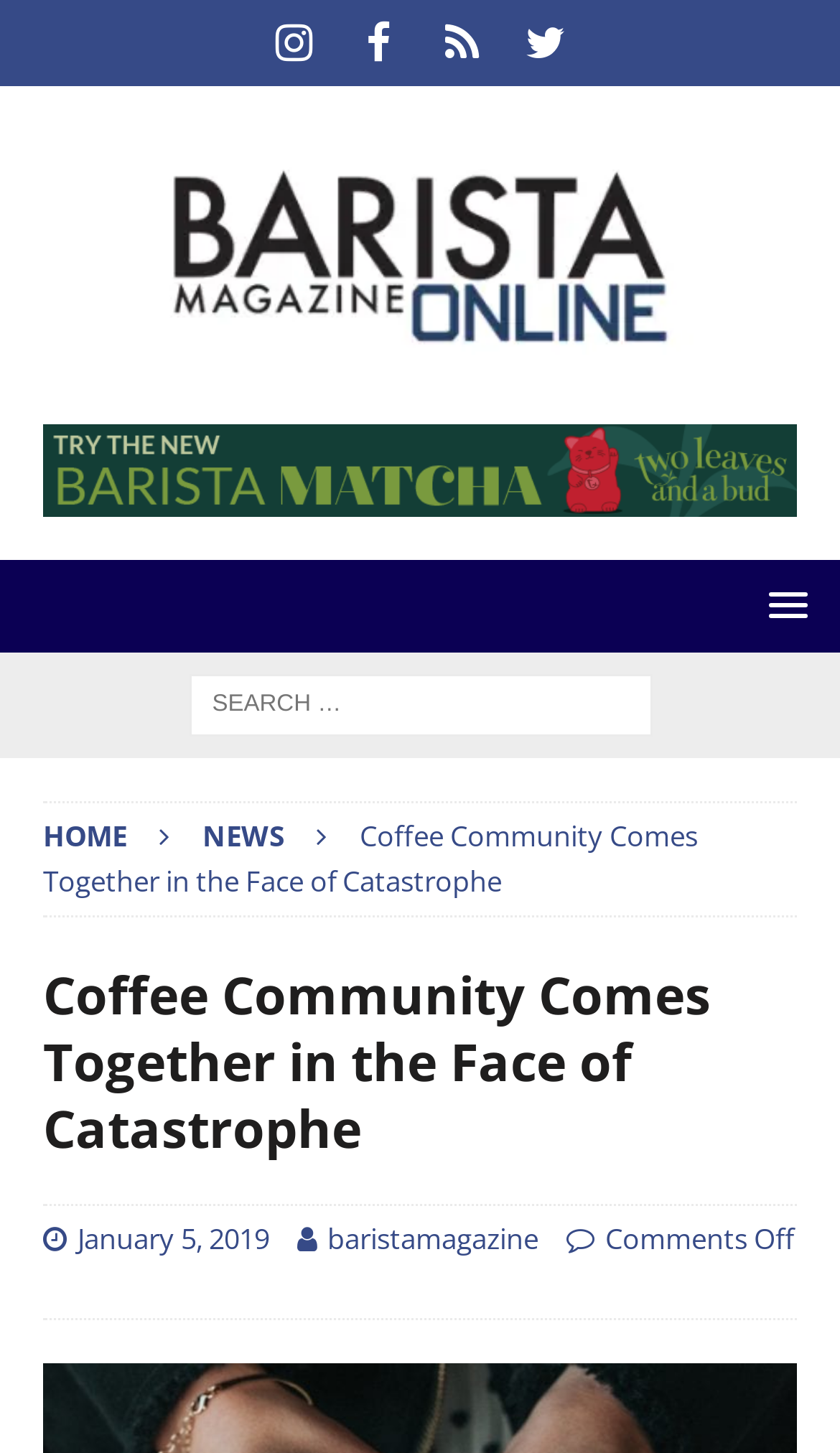Please specify the bounding box coordinates of the clickable region to carry out the following instruction: "View January 5, 2019 article". The coordinates should be four float numbers between 0 and 1, in the format [left, top, right, bottom].

[0.092, 0.839, 0.321, 0.866]